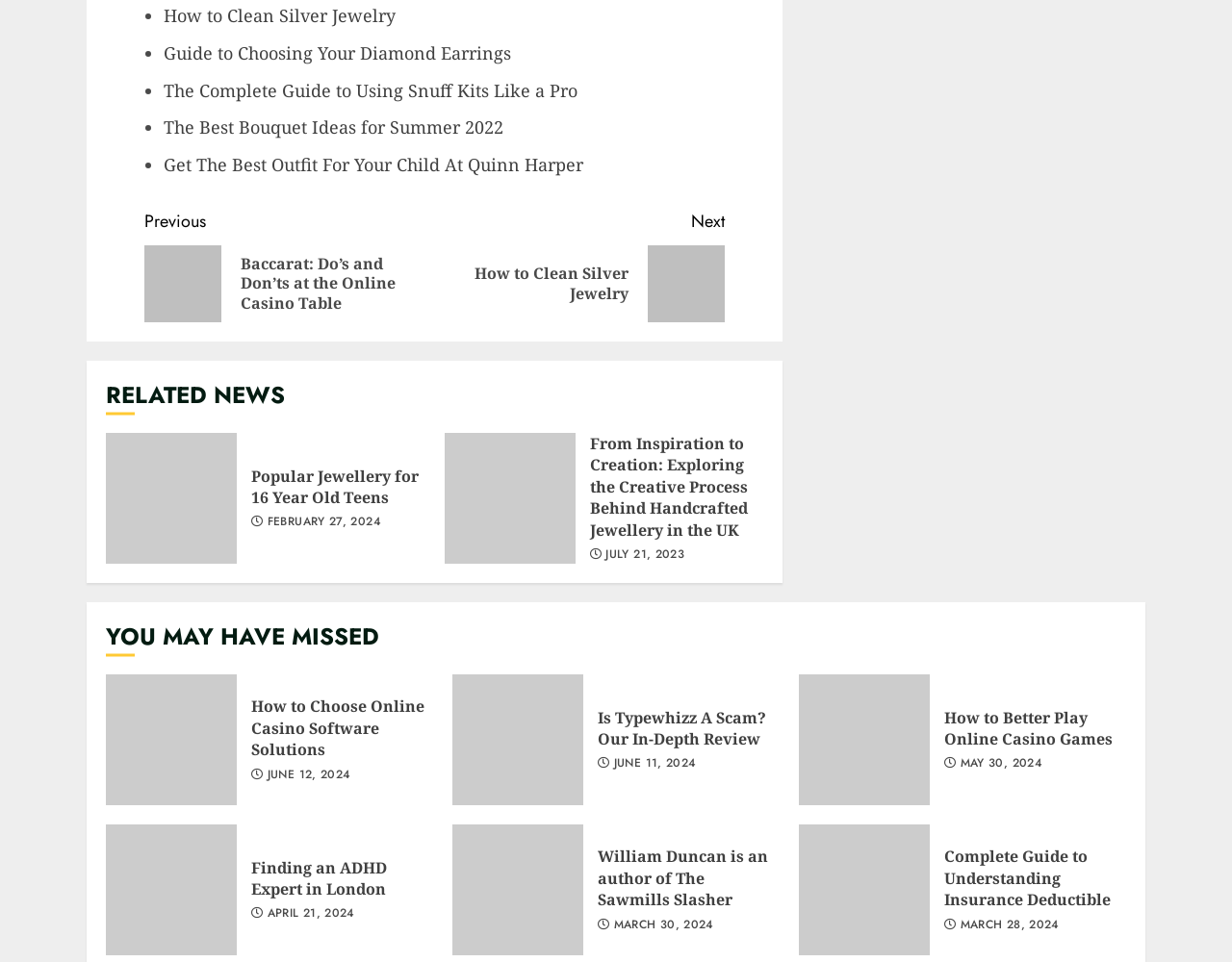Please identify the bounding box coordinates of the element I should click to complete this instruction: 'Check 'YOU MAY HAVE MISSED''. The coordinates should be given as four float numbers between 0 and 1, like this: [left, top, right, bottom].

[0.086, 0.646, 0.914, 0.681]